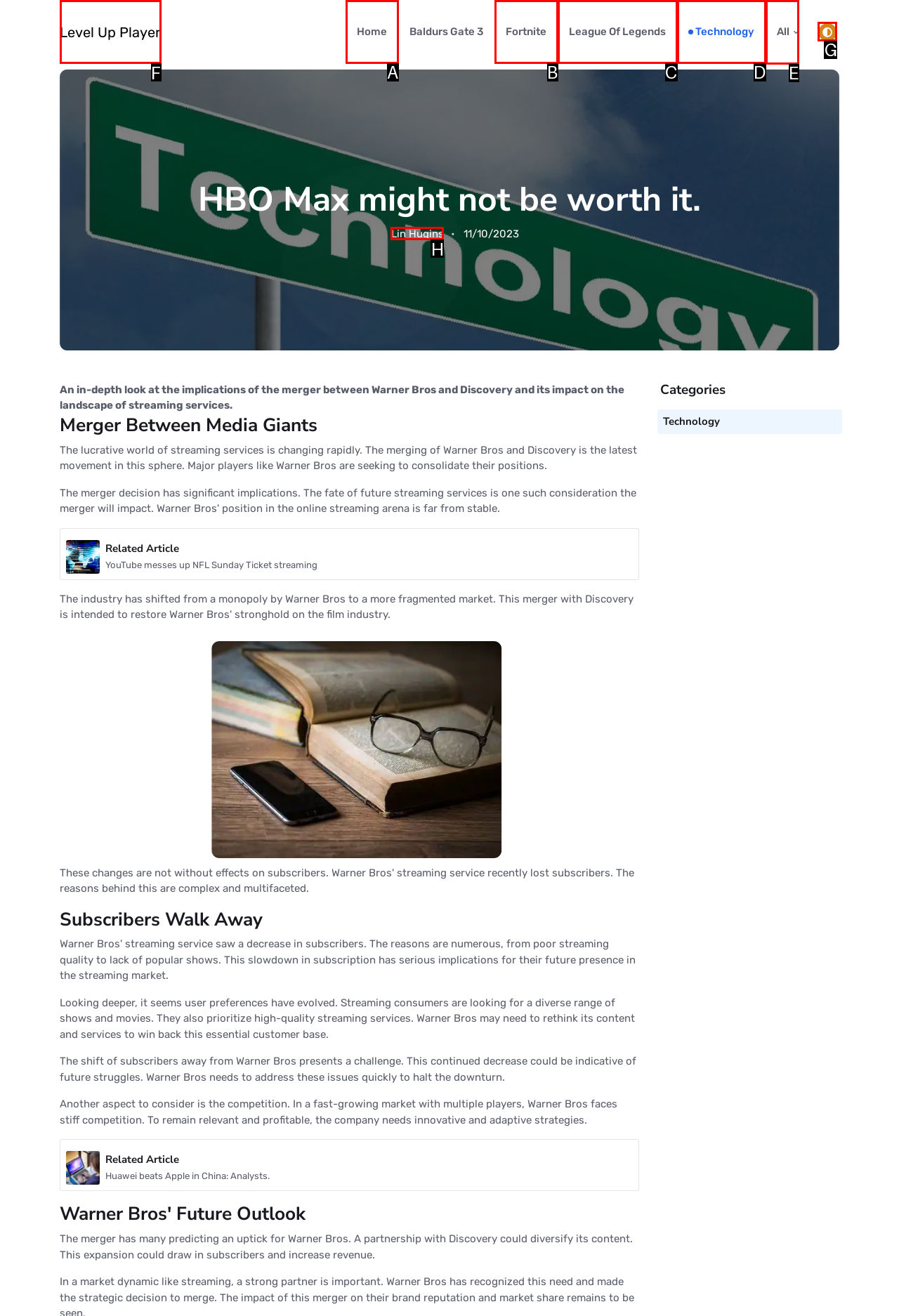Which choice should you pick to execute the task: Click on the search button
Respond with the letter associated with the correct option only.

G